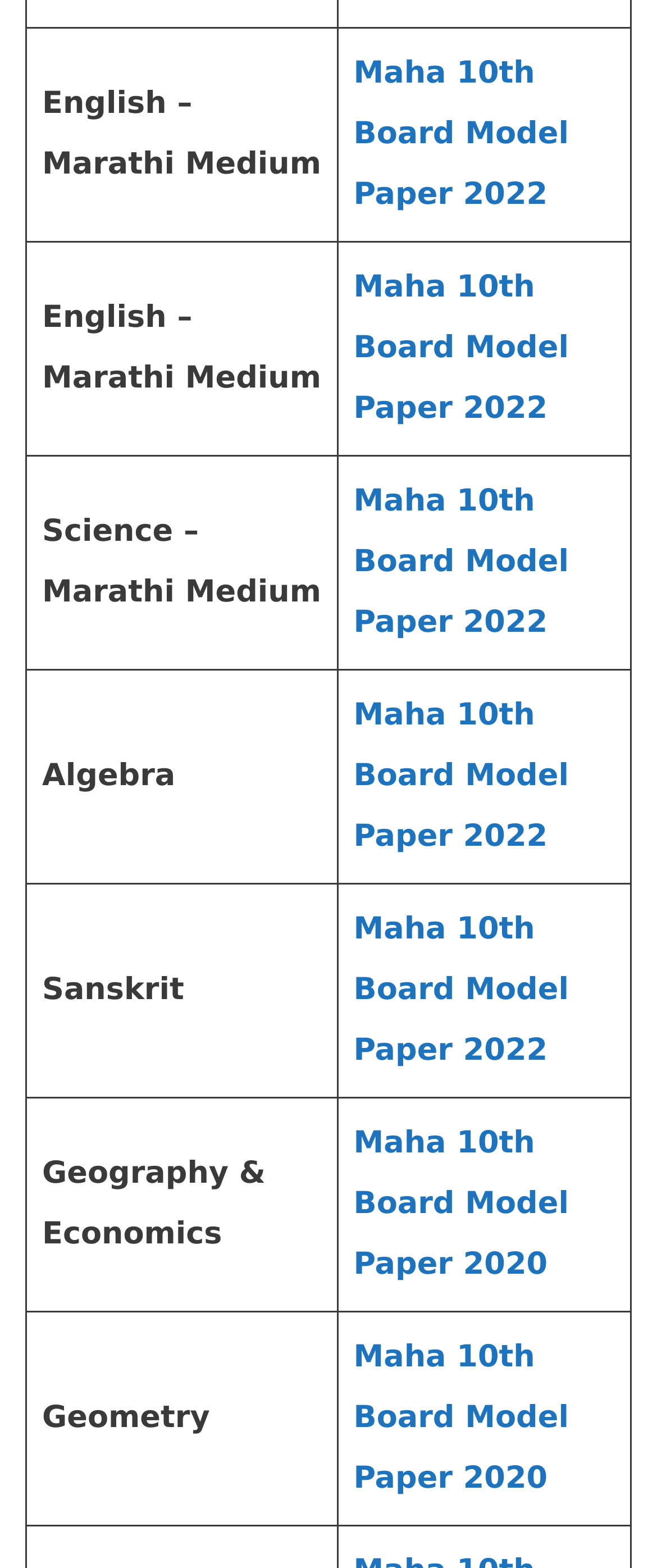What is the year of the model paper in the last row?
Relying on the image, give a concise answer in one word or a brief phrase.

2020